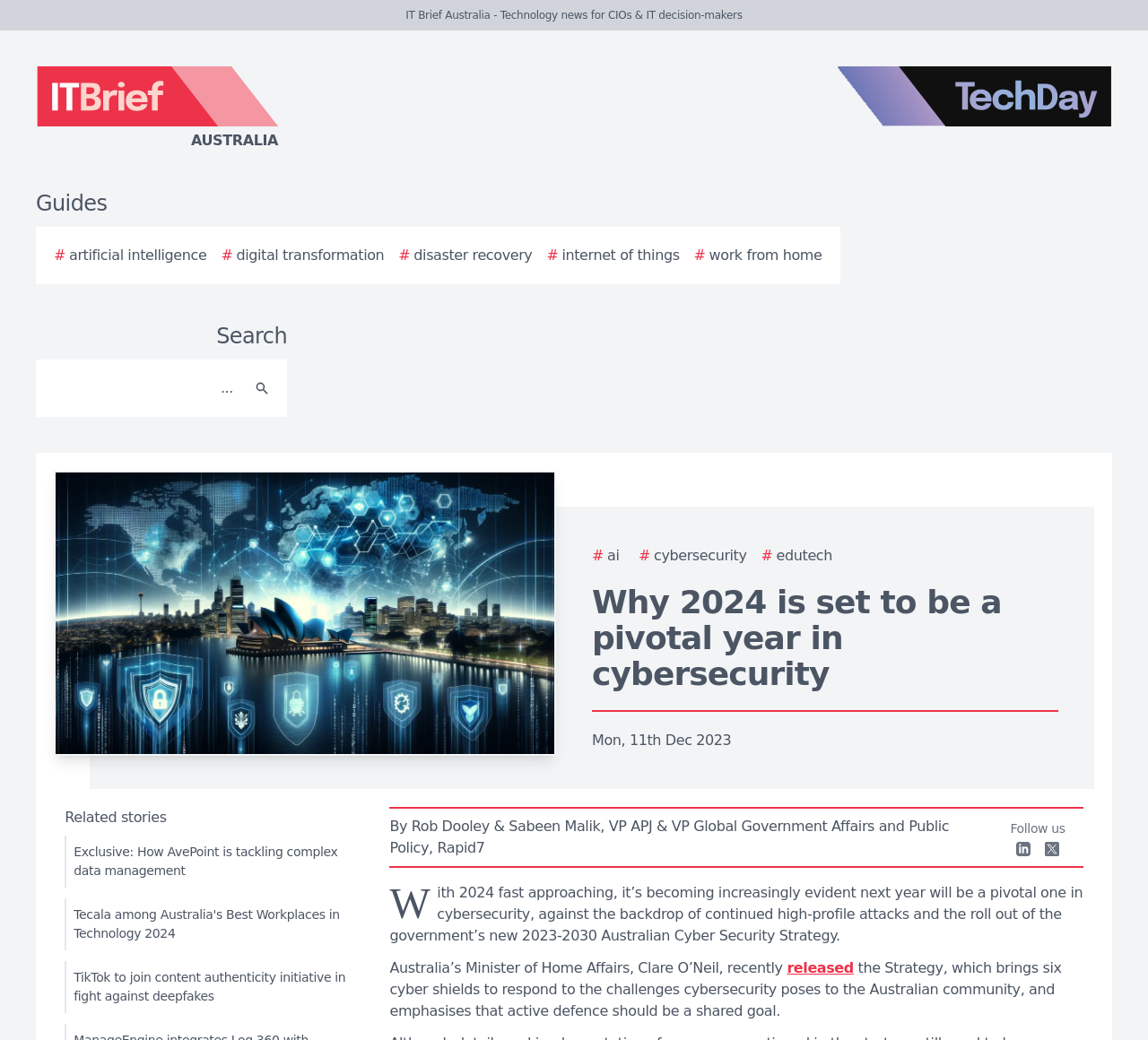Please find the bounding box coordinates (top-left x, top-left y, bottom-right x, bottom-right y) in the screenshot for the UI element described as follows: # artificial intelligence

[0.047, 0.235, 0.18, 0.256]